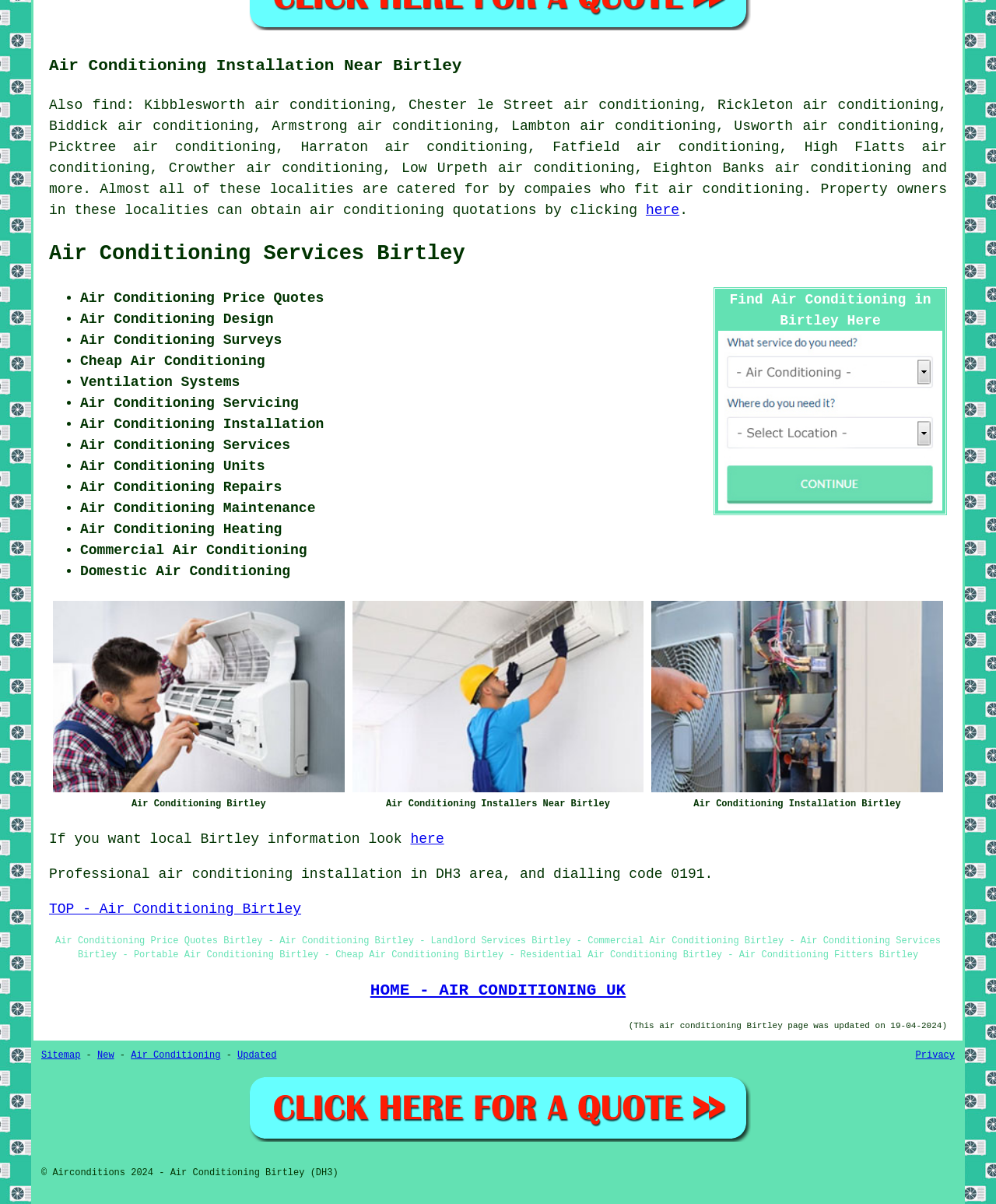Please identify the coordinates of the bounding box that should be clicked to fulfill this instruction: "Get air conditioning quotes".

[0.246, 0.016, 0.754, 0.029]